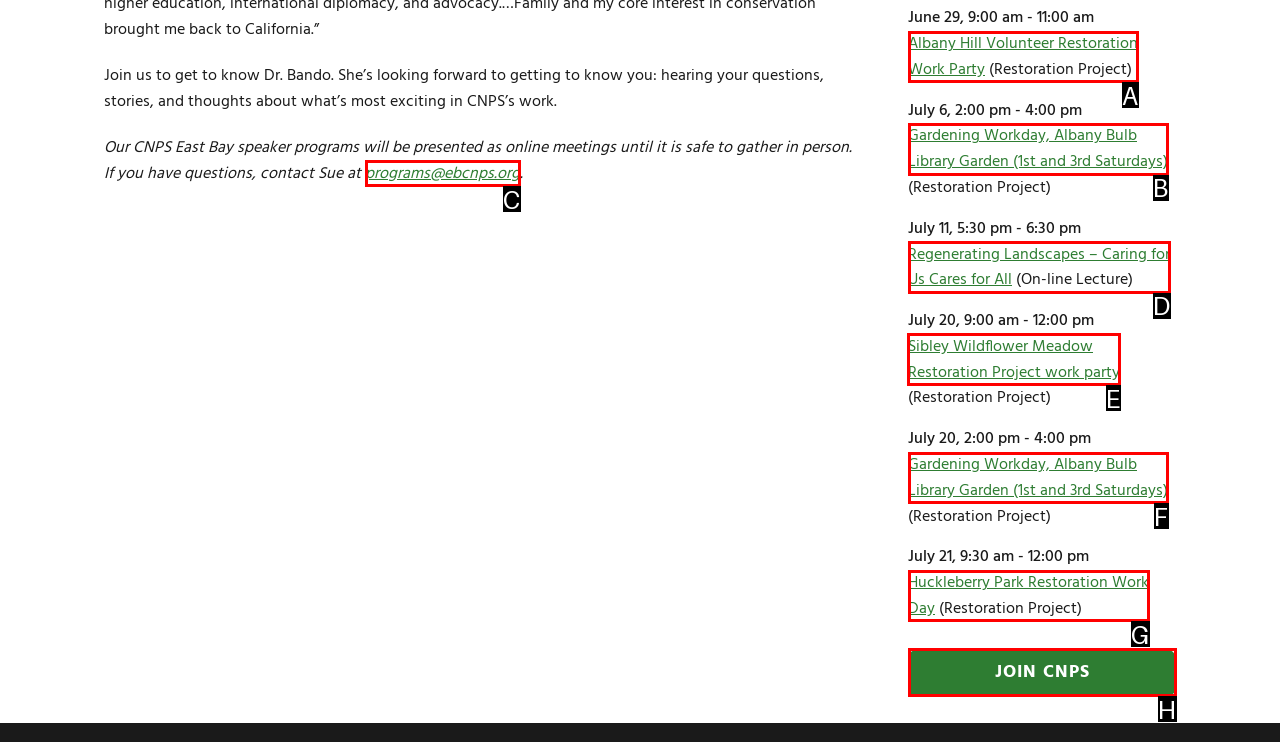Tell me which element should be clicked to achieve the following objective: Participate in the Sibley Wildflower Meadow Restoration Project work party
Reply with the letter of the correct option from the displayed choices.

E